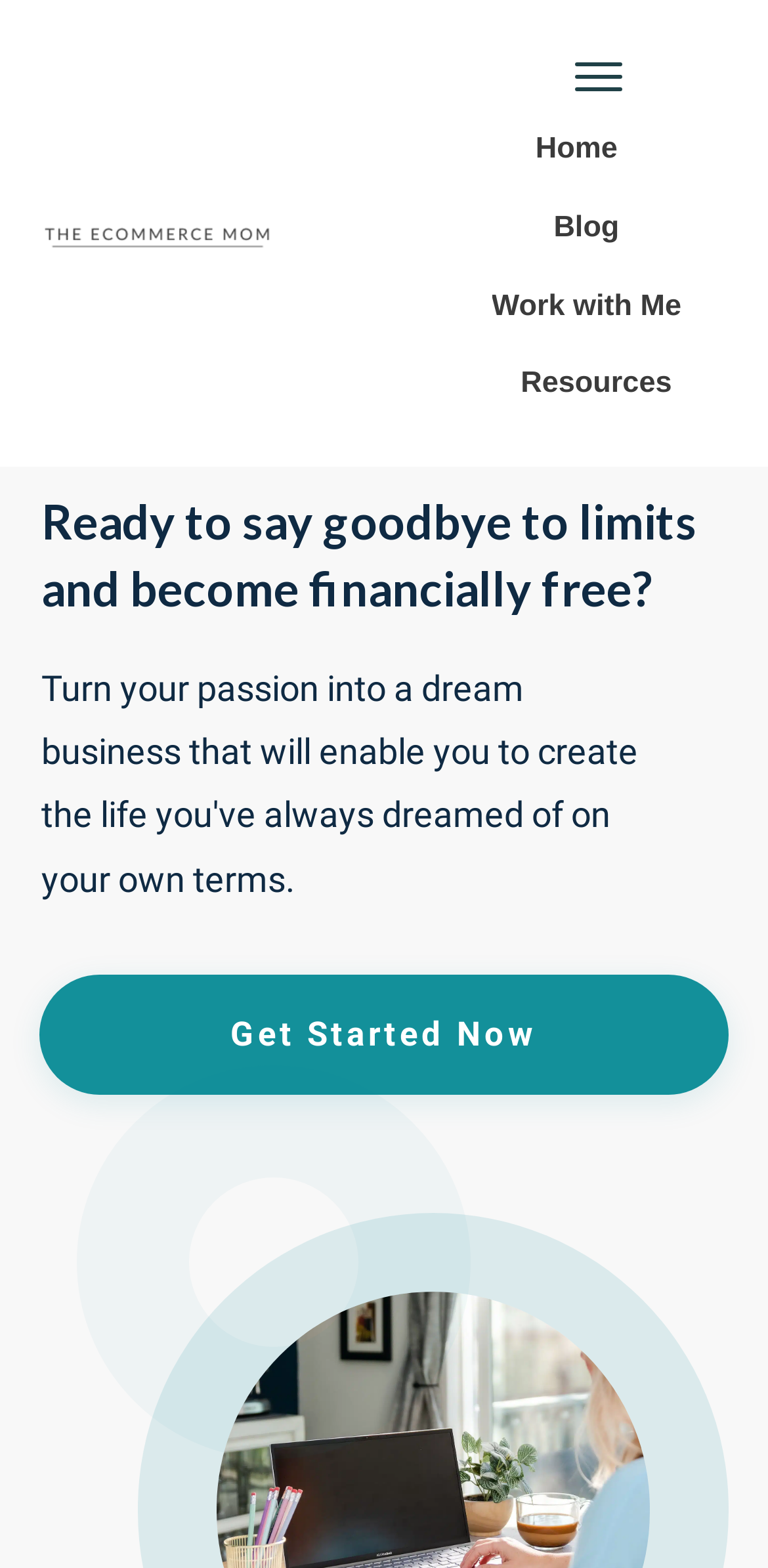Answer the question below using just one word or a short phrase: 
How many navigation links are there?

5